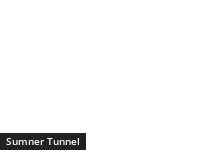Explain what the image portrays in a detailed manner.

The image features a minimalist design showcasing the text "Sumner Tunnel" prominently displayed against a plain background. The text is rendered in a simple, modern font and is centered within a rectangular black bar, emphasizing its significance. This visual element is likely part of a digital article or announcement regarding the Sumner Tunnel, possibly in relation to updates or detours affecting the tunnel. The clean design effectively draws attention to the subject matter, making it clear and accessible to viewers.